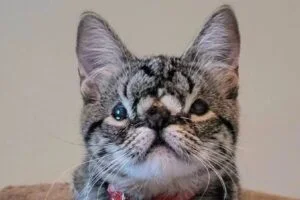Offer a detailed narrative of the scene shown in the image.

The image features an adorable kitten with a unique and squishy face, characterized by distinct markings on its fur. The kitten has large, expressive eyes that seem to convey curiosity and charm. Its rounded ears stand alert, framing a face that looks both playful and endearing. This charming little feline is perfect for anyone looking to adopt a loving companion, embodying the joy and warmth that pets bring into our lives. The image captures not just the kitten’s physical traits, but also its potential to bring happiness to its future home.